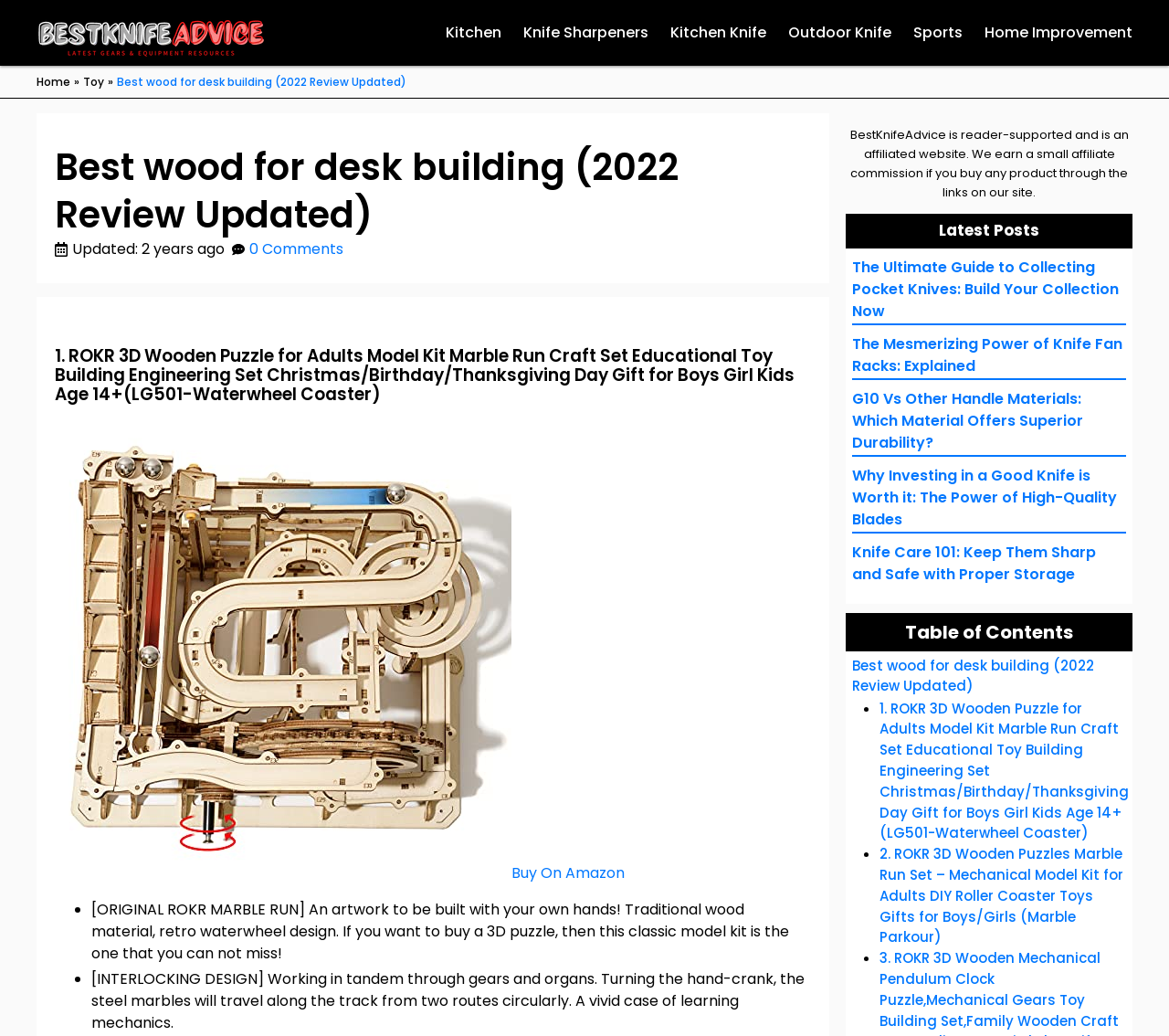Determine the bounding box coordinates for the UI element with the following description: "Kitchen Knife". The coordinates should be four float numbers between 0 and 1, represented as [left, top, right, bottom].

[0.564, 0.005, 0.665, 0.058]